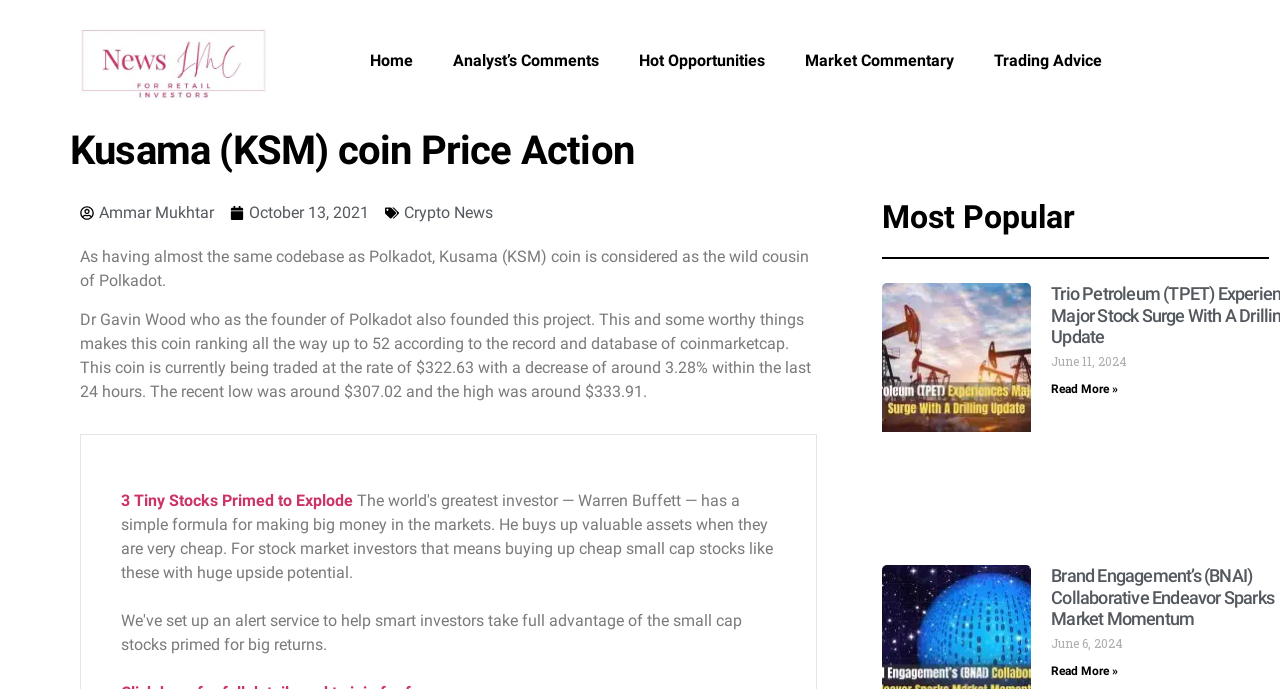What is the current price of Kusama coin?
Refer to the image and respond with a one-word or short-phrase answer.

$322.63